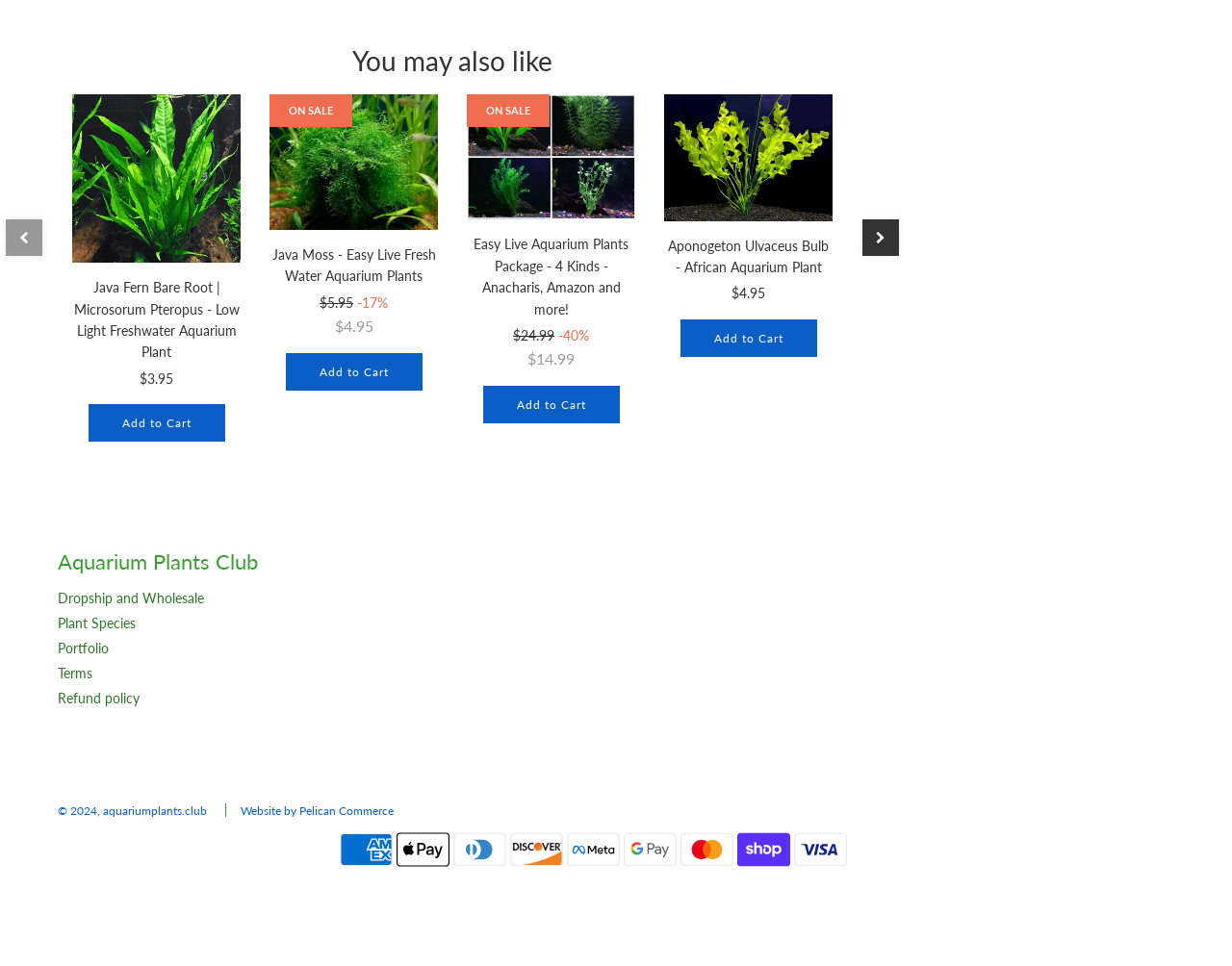Determine the bounding box coordinates of the clickable area required to perform the following instruction: "Go to the 'Dropship and Wholesale' page". The coordinates should be represented as four float numbers between 0 and 1: [left, top, right, bottom].

[0.047, 0.611, 0.166, 0.628]